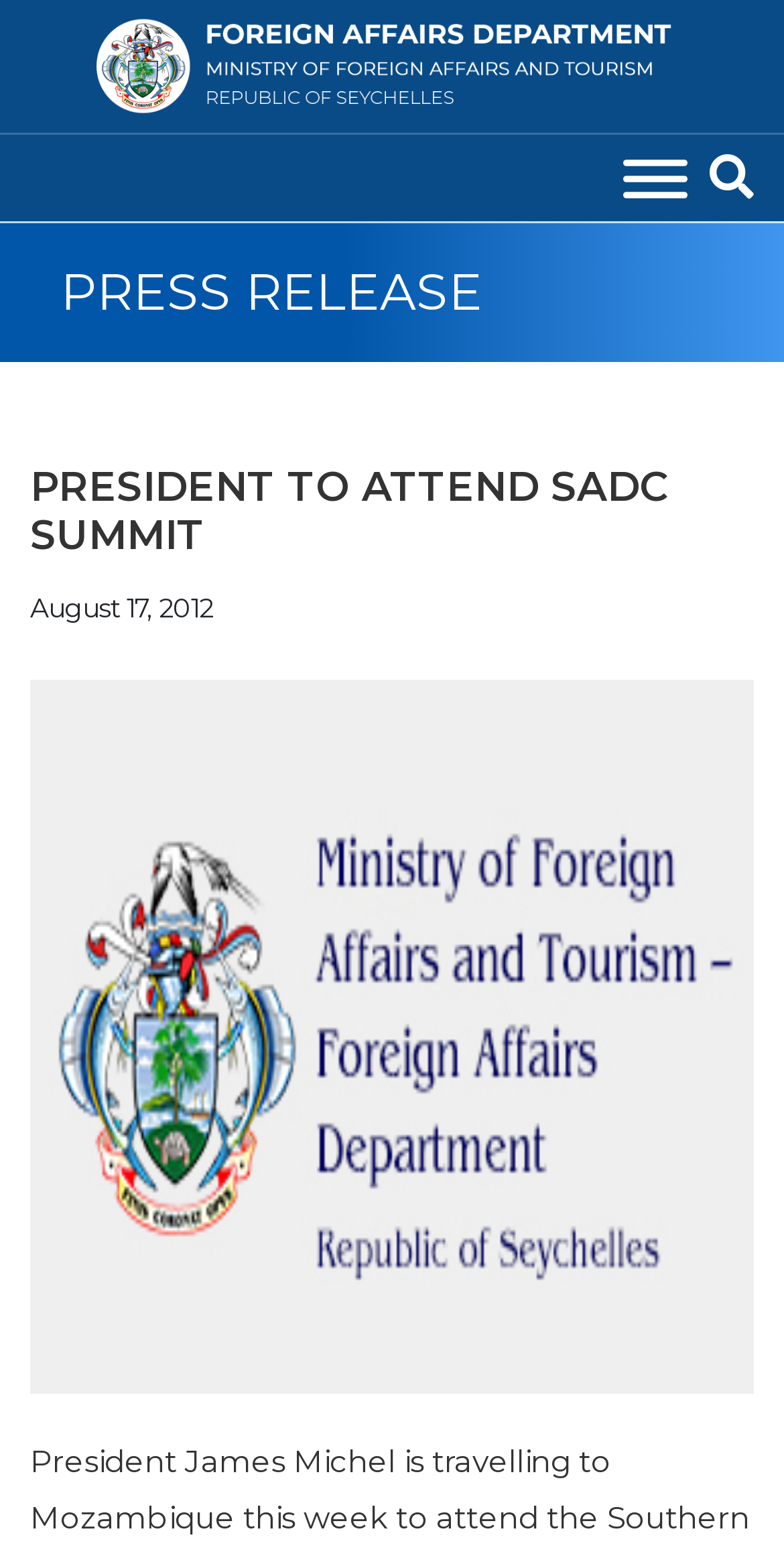Provide a single word or phrase answer to the question: 
What is the type of the top-left element?

Logo